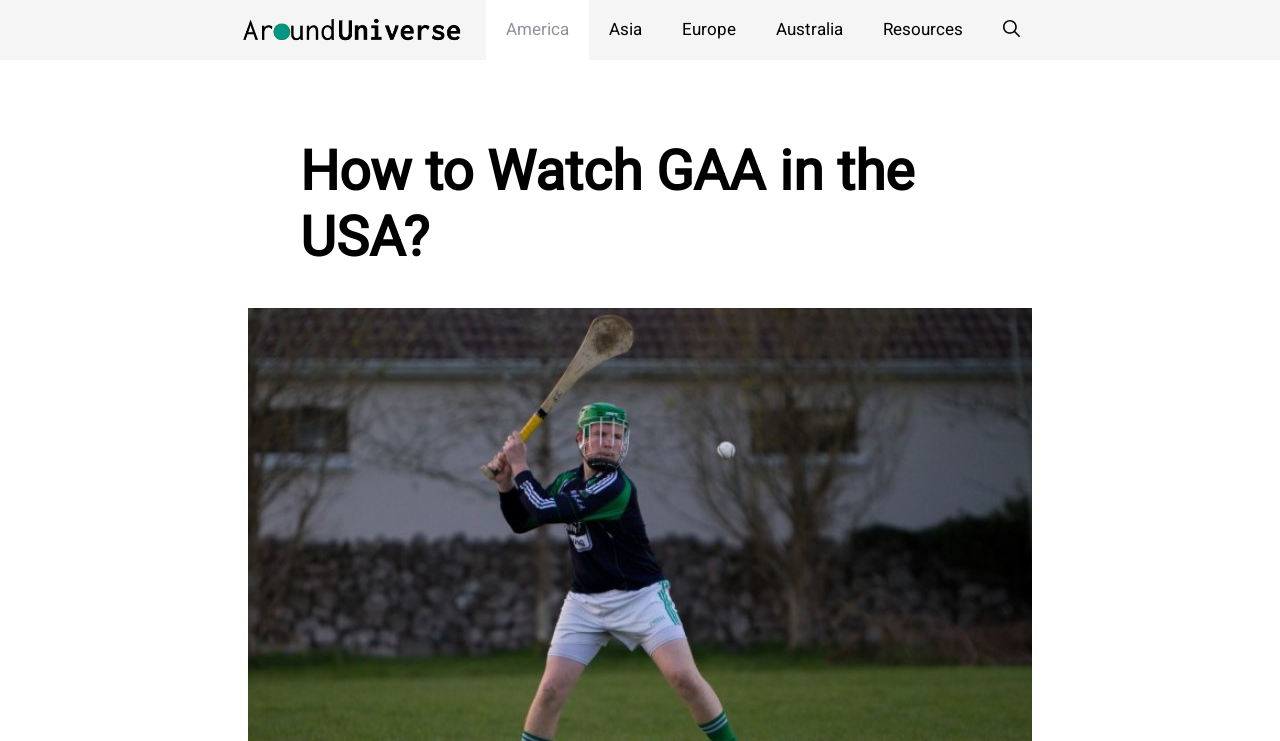What is the topic of the webpage?
Look at the image and answer with only one word or phrase.

GAA games in the USA